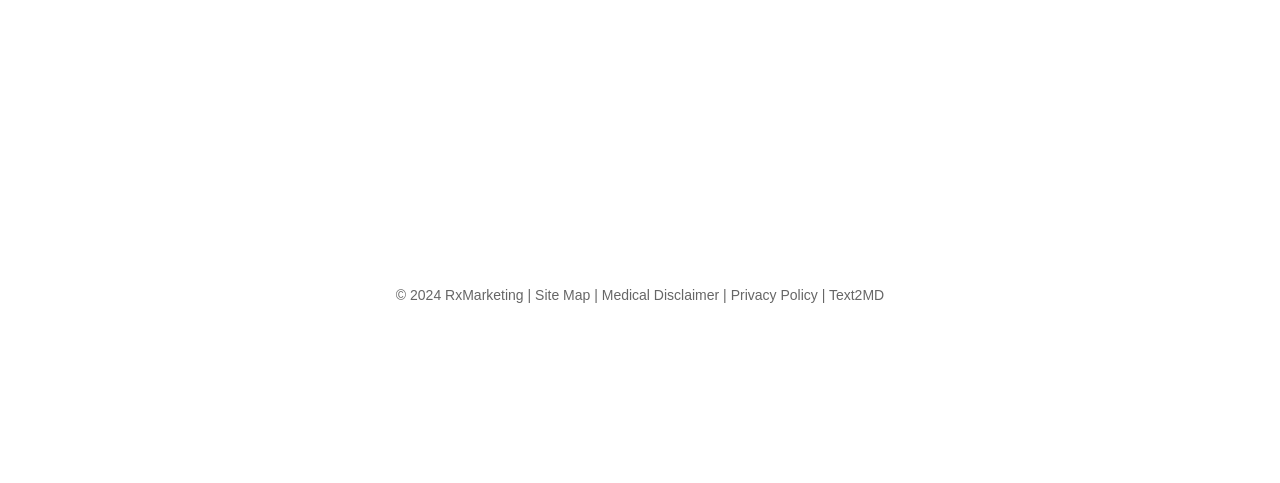What is the position of the logo in the webpage?
Based on the image, give a concise answer in the form of a single word or short phrase.

Bottom